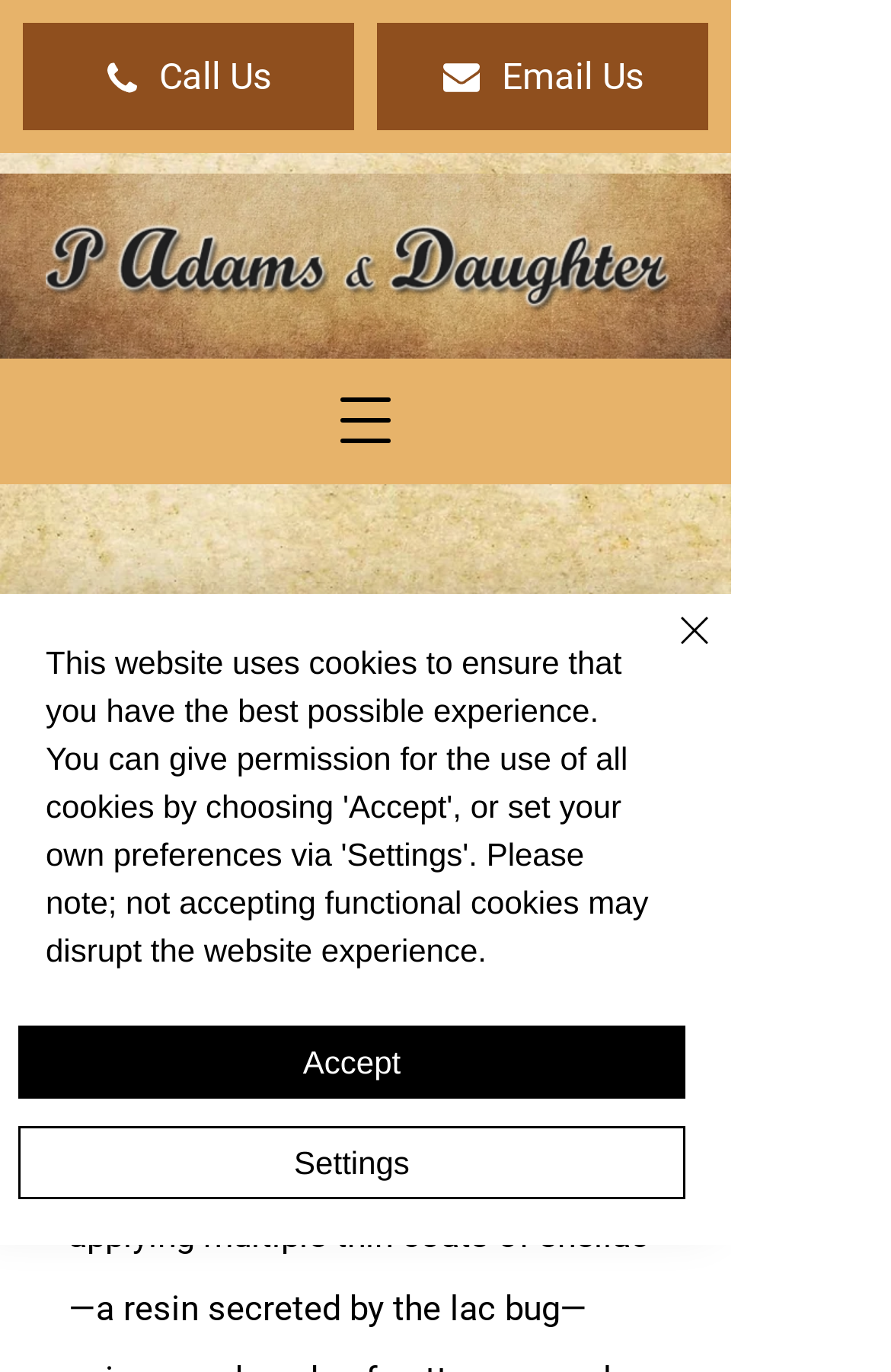How many contact methods are provided?
Kindly give a detailed and elaborate answer to the question.

There are four contact methods provided: 'Call Us', 'Email Us', 'WhatsApp', and a navigation menu that can be opened by clicking the 'Open navigation menu' button.